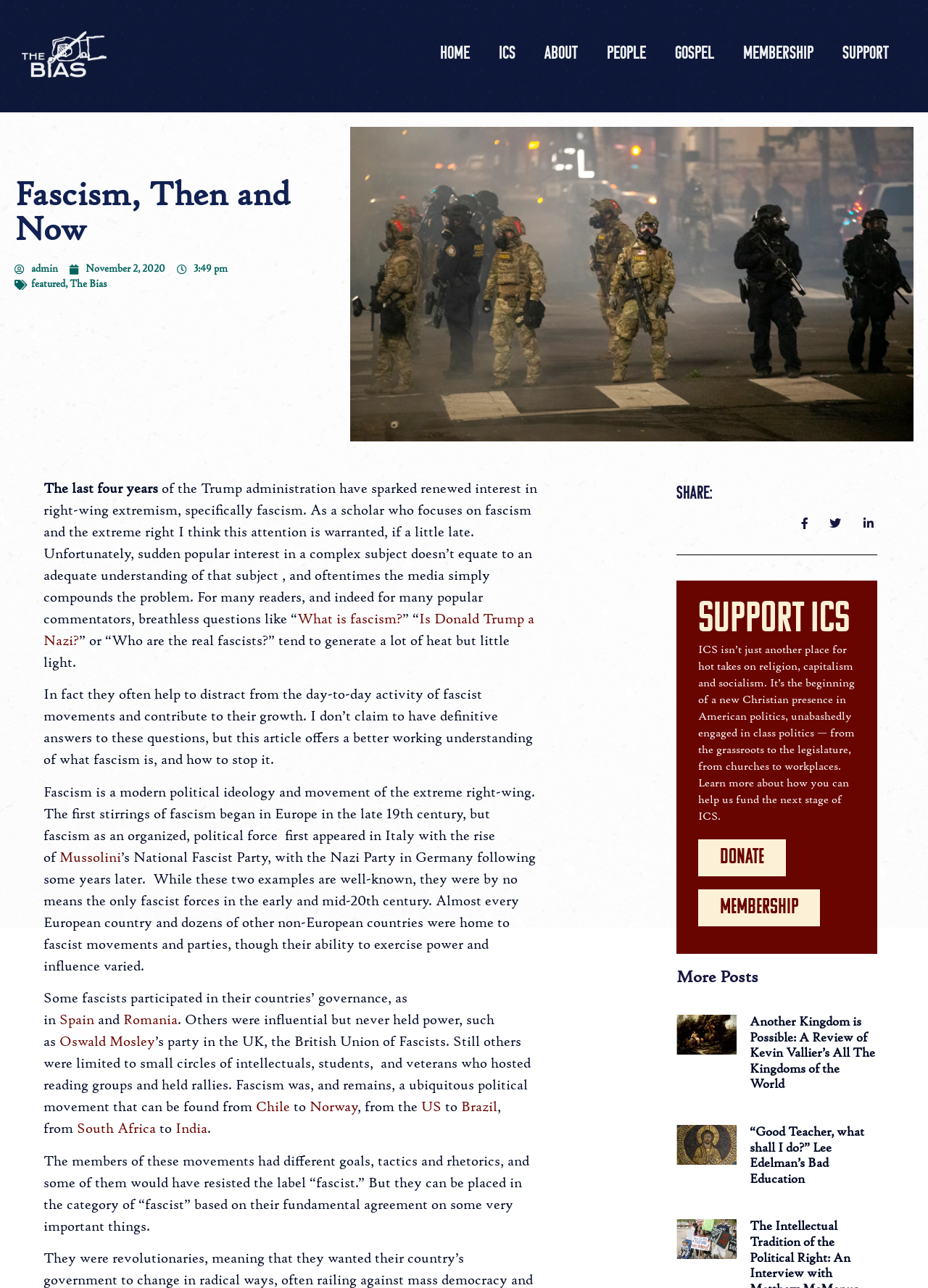Please identify the bounding box coordinates of the area that needs to be clicked to follow this instruction: "Donate to 'ICS'".

[0.752, 0.652, 0.847, 0.68]